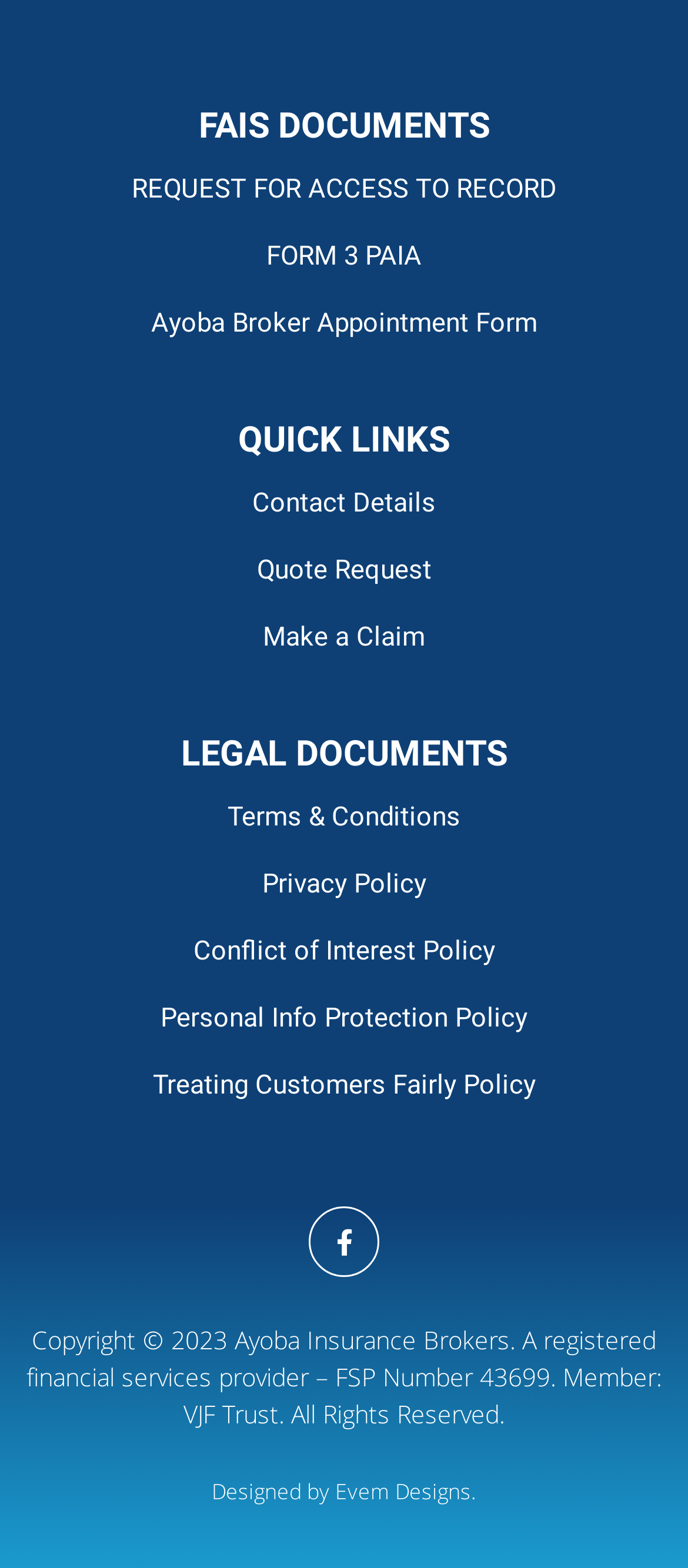Find the bounding box coordinates for the area that must be clicked to perform this action: "View terms and conditions".

[0.331, 0.511, 0.669, 0.531]